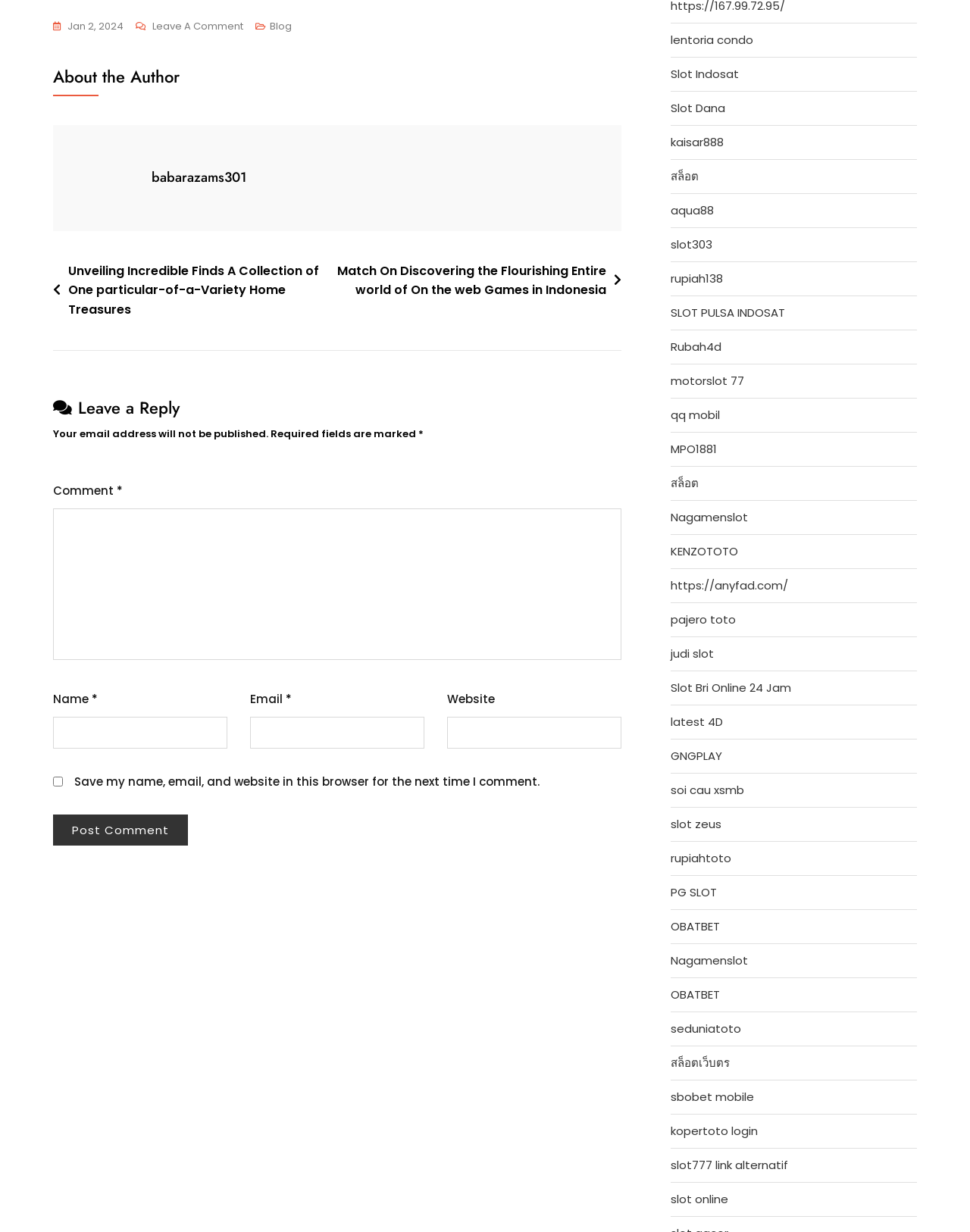How many required fields are there in the comment form?
Please answer the question as detailed as possible.

There are three required fields in the comment form, namely 'Comment', 'Name', and 'Email', as indicated by the asterisk symbol next to each field.